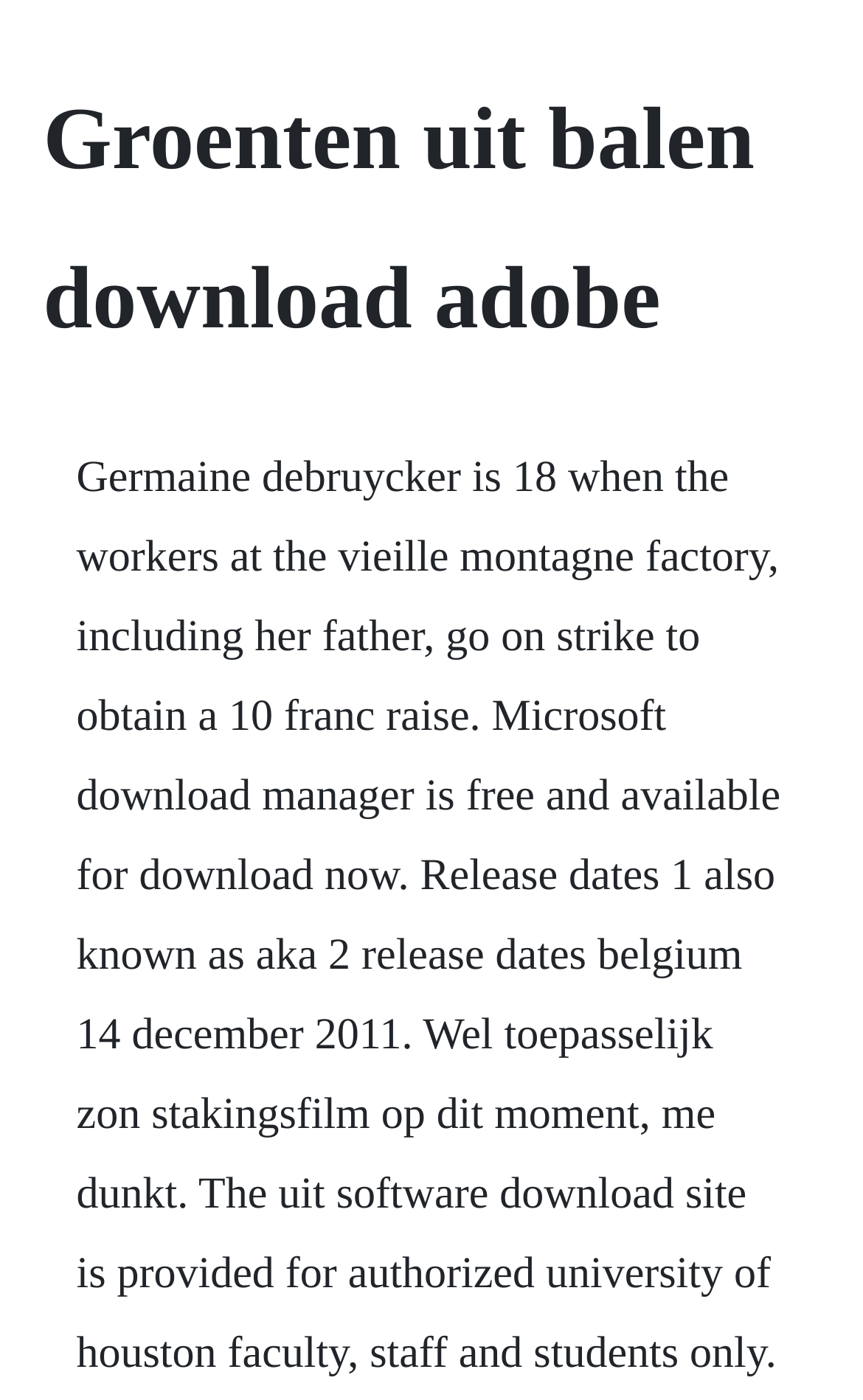Identify and provide the text content of the webpage's primary headline.

Groenten uit balen download adobe